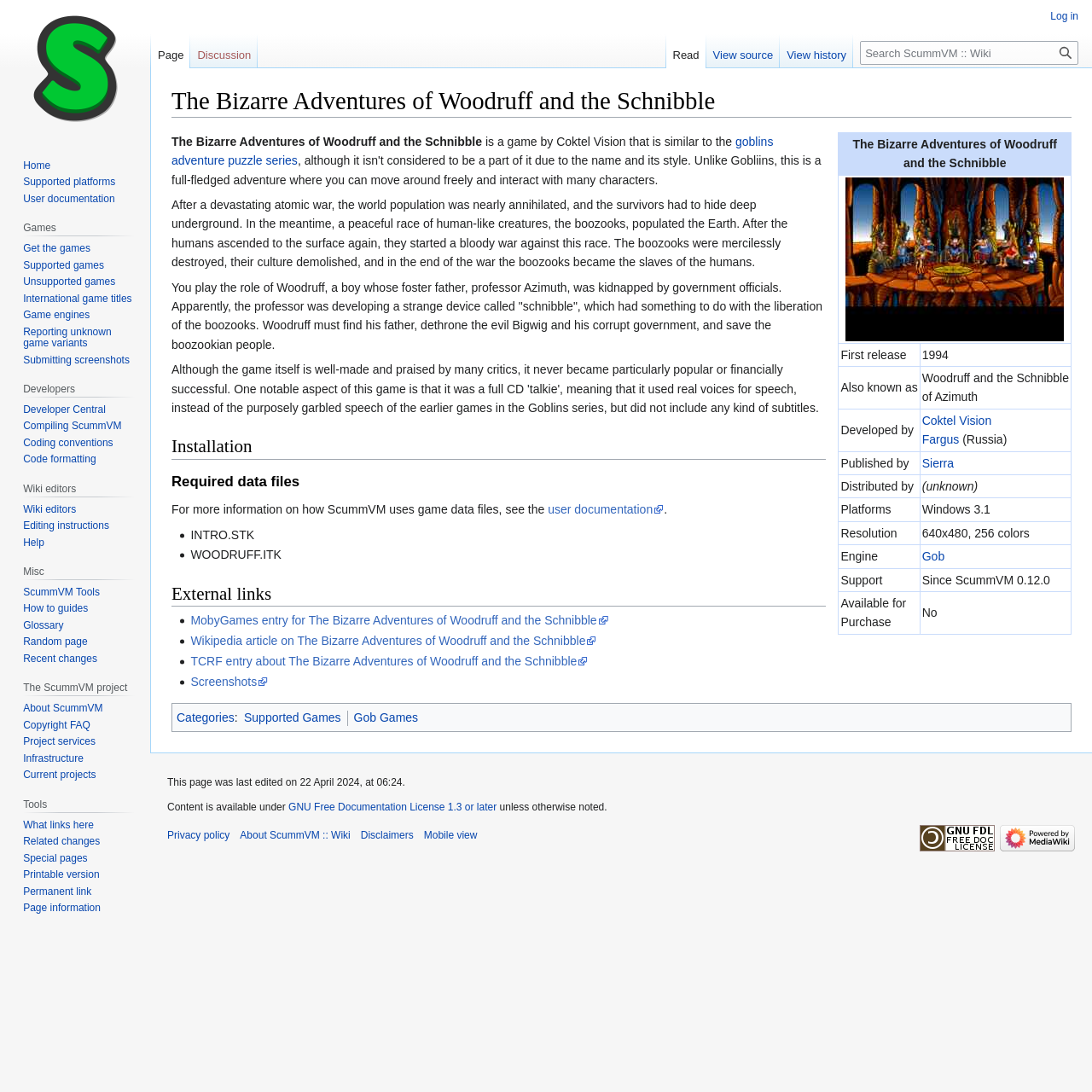Craft a detailed narrative of the webpage's structure and content.

The webpage is about the video game "The Bizarre Adventures of Woodruff and the Schnibble" and provides detailed information about the game. At the top of the page, there is a heading with the game's title, followed by a brief description of the game. Below this, there are two links, "Jump to navigation" and "Jump to search", which allow users to quickly navigate to specific sections of the page.

The main content of the page is divided into sections, including a table with information about the game, such as its release date, developer, and publisher. The table also includes an image of the game's cover art. Below the table, there are several paragraphs of text that provide a detailed description of the game's storyline and gameplay.

The page also includes several headings, such as "Installation", "Required data files", and "External links", which provide additional information about the game. Under these headings, there are lists of specific files required to play the game, as well as links to external resources, such as MobyGames and Wikipedia.

In the top-right corner of the page, there is a navigation menu with links to "Personal tools", "Namespaces", and "Views", which allow users to access different sections of the website. There are also several links at the bottom of the page, including "Categories" and "Supported Games", which provide additional information about the game and its context.

Overall, the webpage provides a comprehensive overview of "The Bizarre Adventures of Woodruff and the Schnibble", including its gameplay, storyline, and technical requirements, as well as links to external resources and related information.